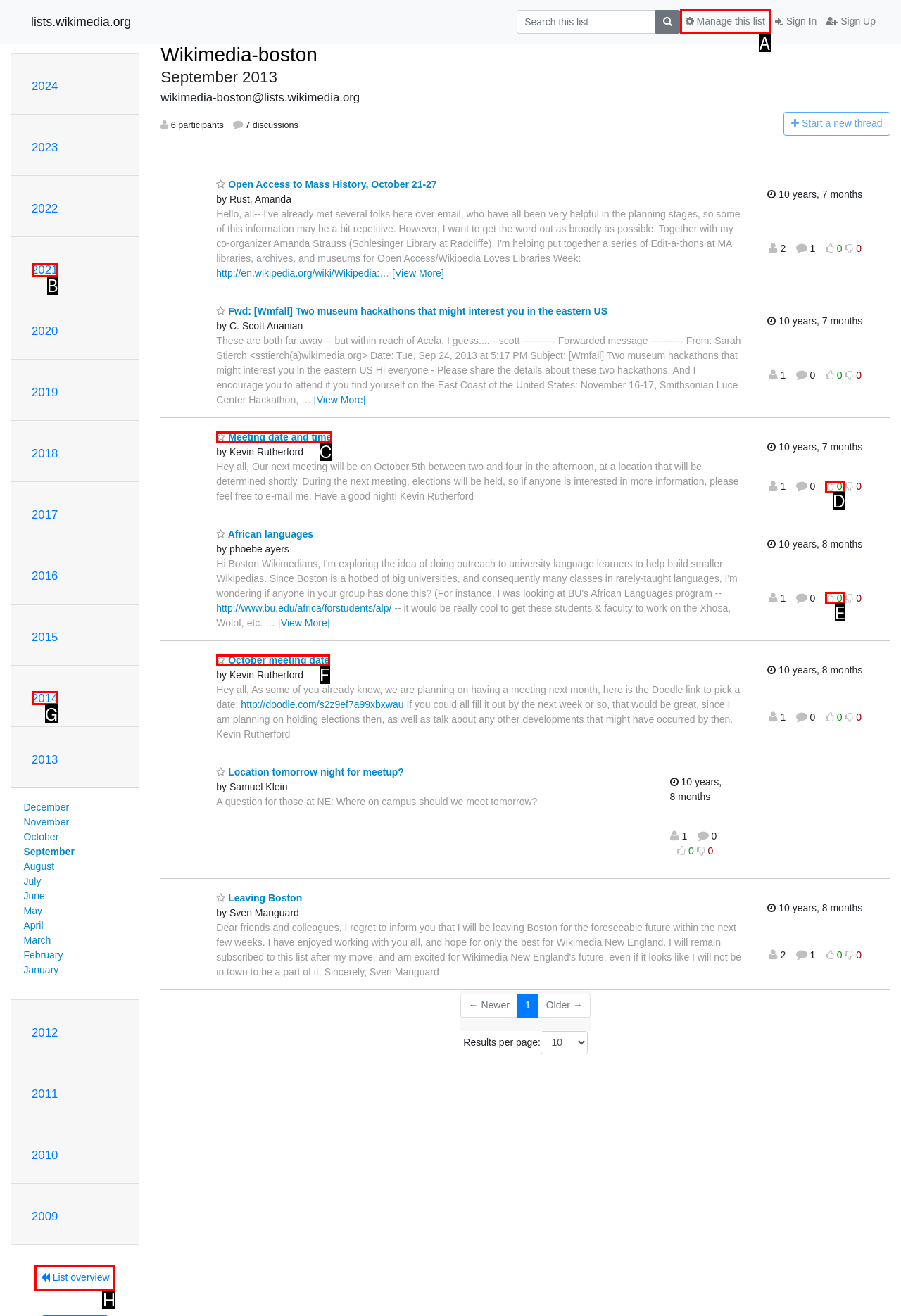Identify which HTML element to click to fulfill the following task: Manage this list. Provide your response using the letter of the correct choice.

A